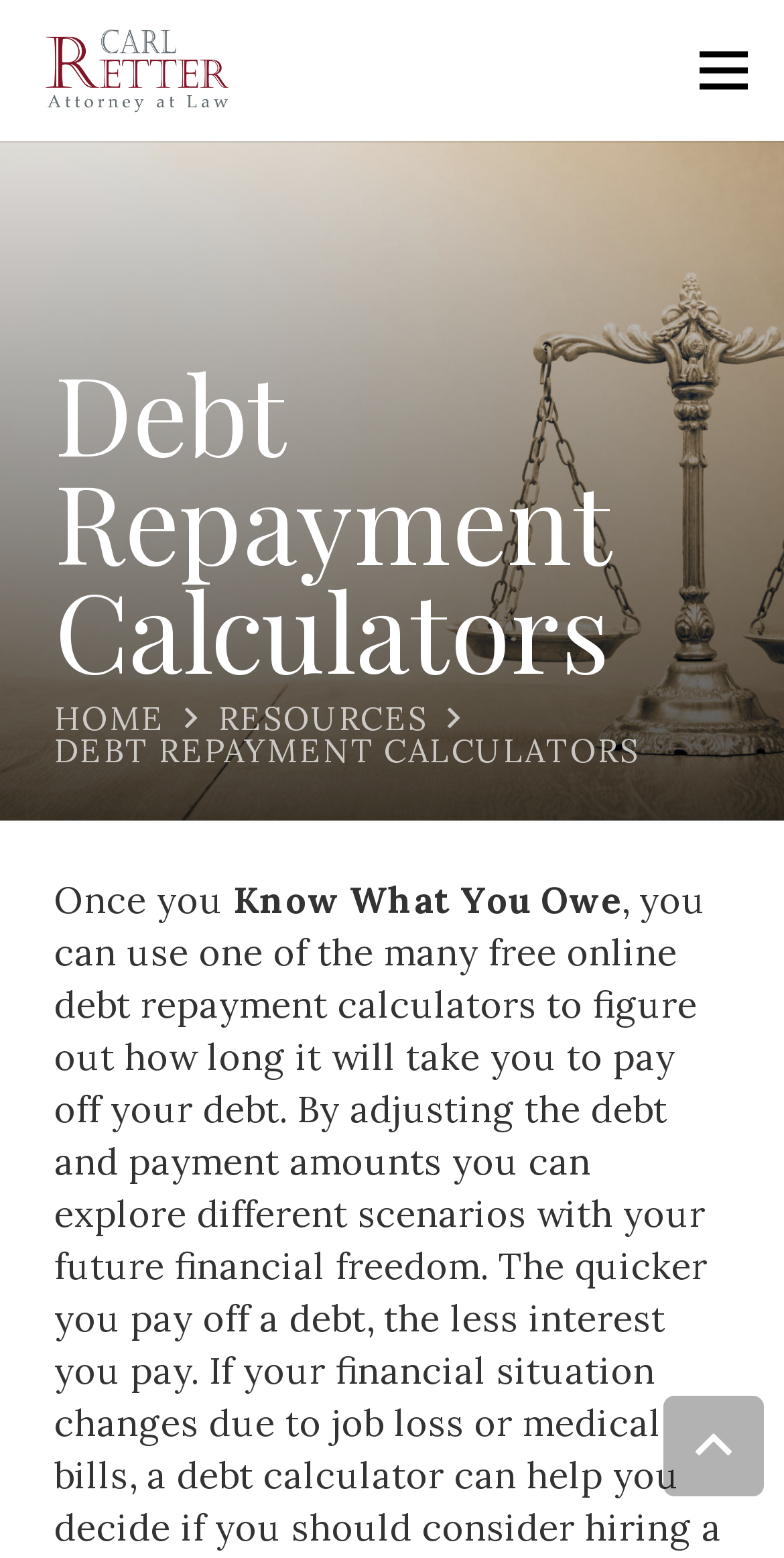Is there a 'Back to top' link?
Answer the question with just one word or phrase using the image.

Yes